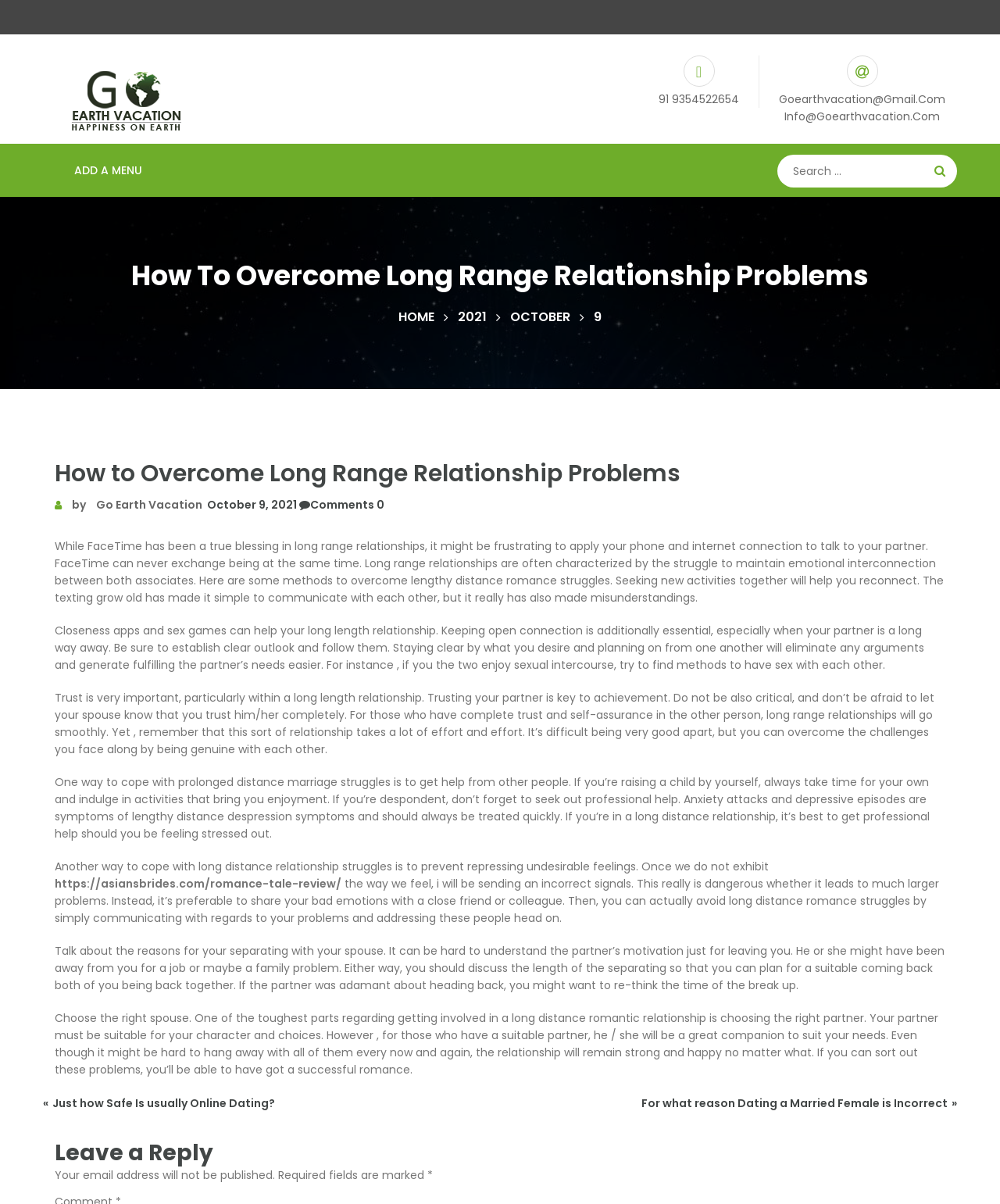What is the purpose of the 'Search' textbox?
Using the image, provide a concise answer in one word or a short phrase.

To search the website